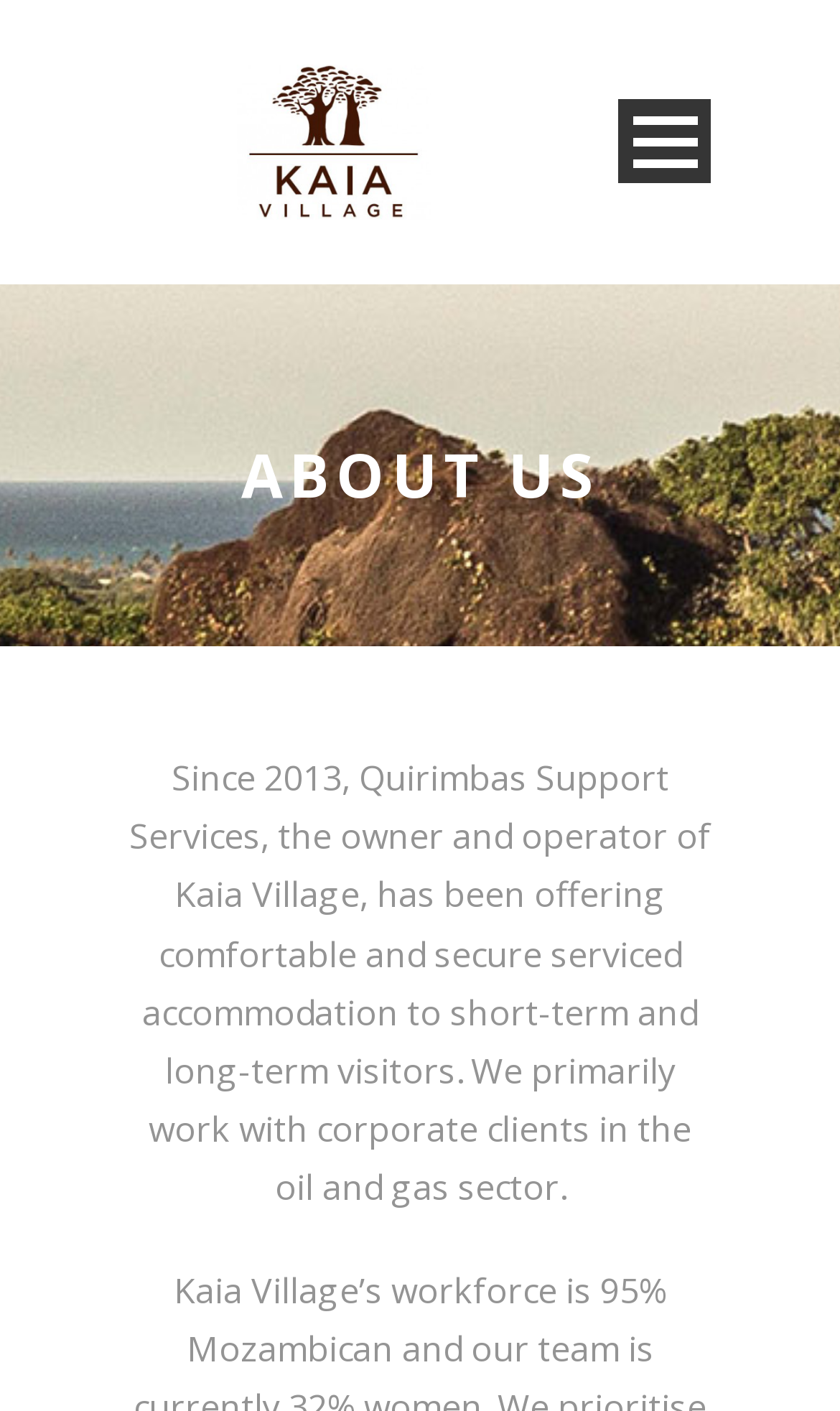Describe every aspect of the webpage in a detailed manner.

The webpage is about Kaia Village, a serviced accommodation provider. At the top left, there is a link with no text. To the right of this link, there is a button labeled "Open Menu". Below these elements, there is a horizontal navigation menu with six links: "Home", "About Us", "Accommodation", "Facilities", "Code of Conduct", and "Contact Us". 

Below the navigation menu, there is a heading "ABOUT US" in a larger font size. Underneath this heading, there is a paragraph of text that describes Kaia Village's services, stating that they have been offering comfortable and secure serviced accommodation to short-term and long-term visitors since 2013, primarily working with corporate clients in the oil and gas sector.